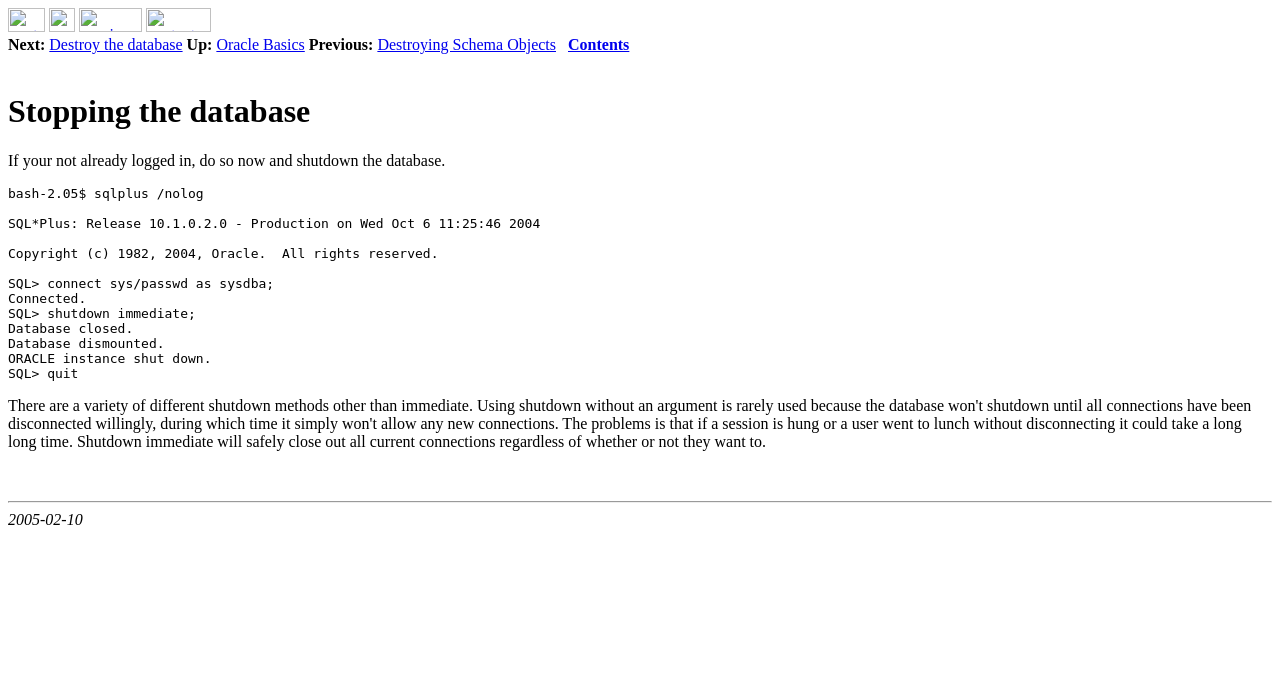What is the text above the SQL commands?
Answer with a single word or short phrase according to what you see in the image.

If your not already logged in, do so now and shutdown the database.